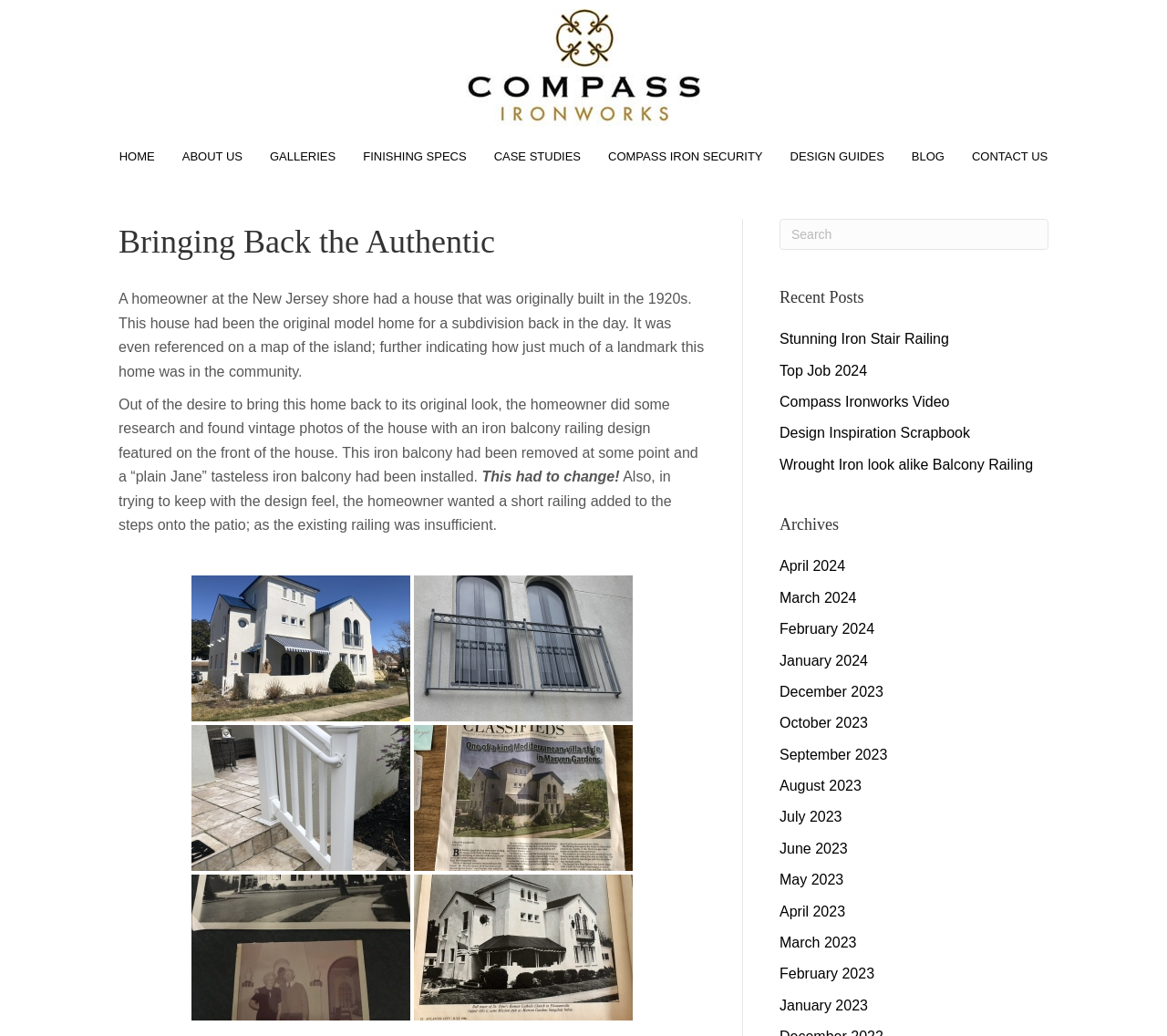Locate the bounding box of the UI element with the following description: "alt="Authenic Design" title="Authenic Design"".

[0.355, 0.844, 0.542, 0.985]